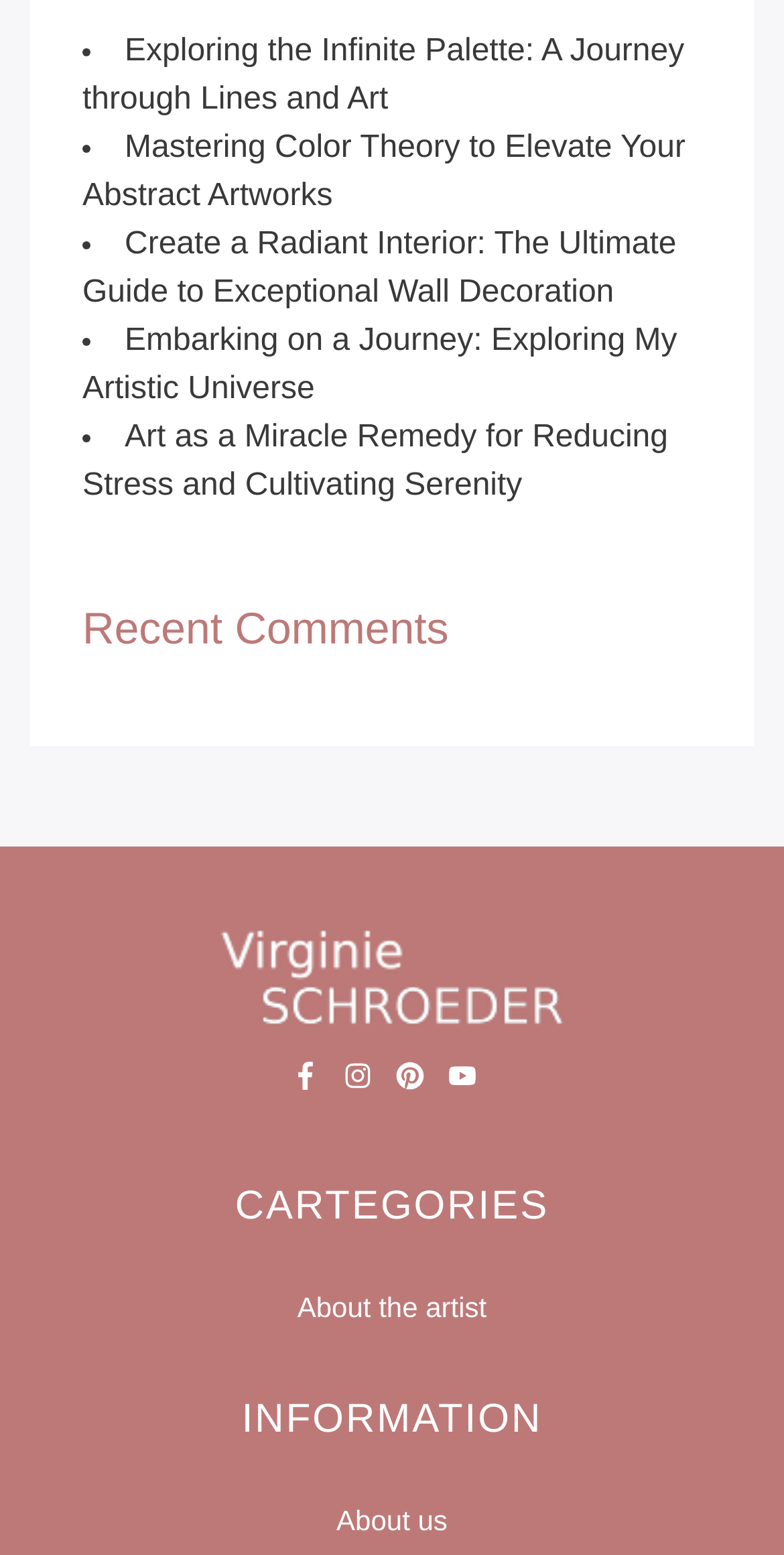Please respond to the question using a single word or phrase:
What is the last link in the information section?

About us